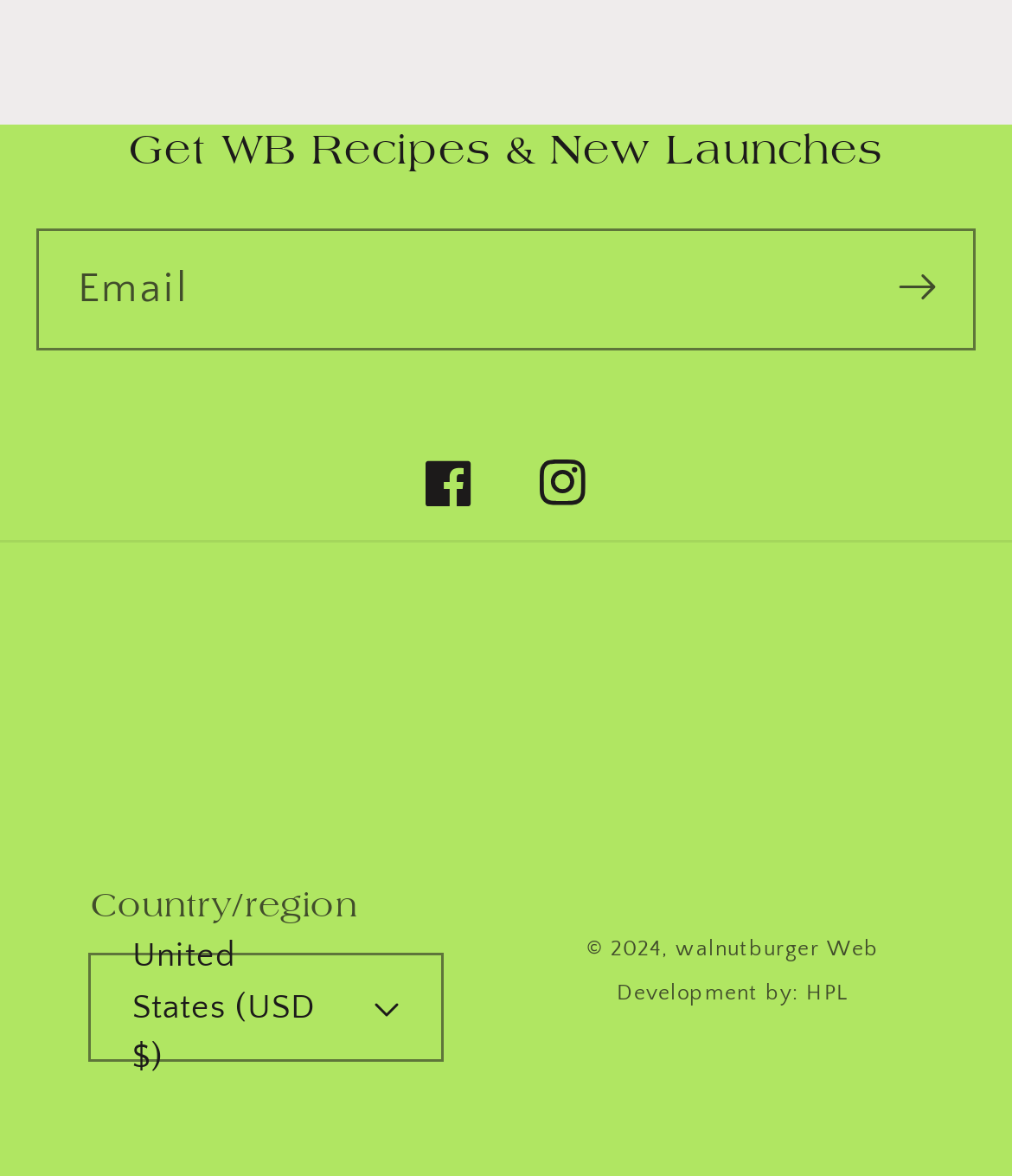Please provide a detailed answer to the question below based on the screenshot: 
What is the purpose of the textbox?

The textbox is labeled 'Email' and is required, indicating that it is used to input an email address, likely for subscription or newsletter purposes.